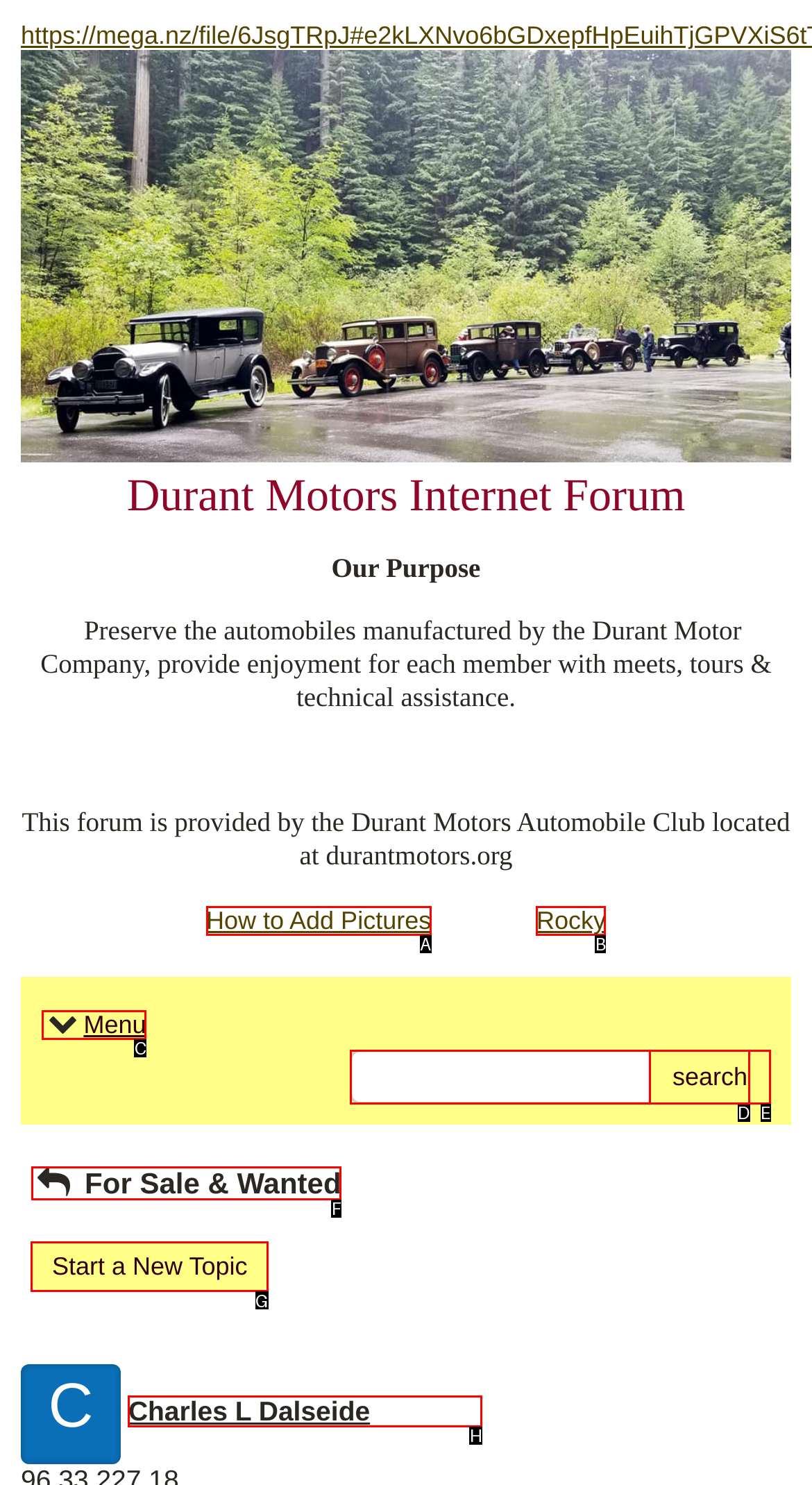Select the correct UI element to complete the task: add a new topic
Please provide the letter of the chosen option.

G